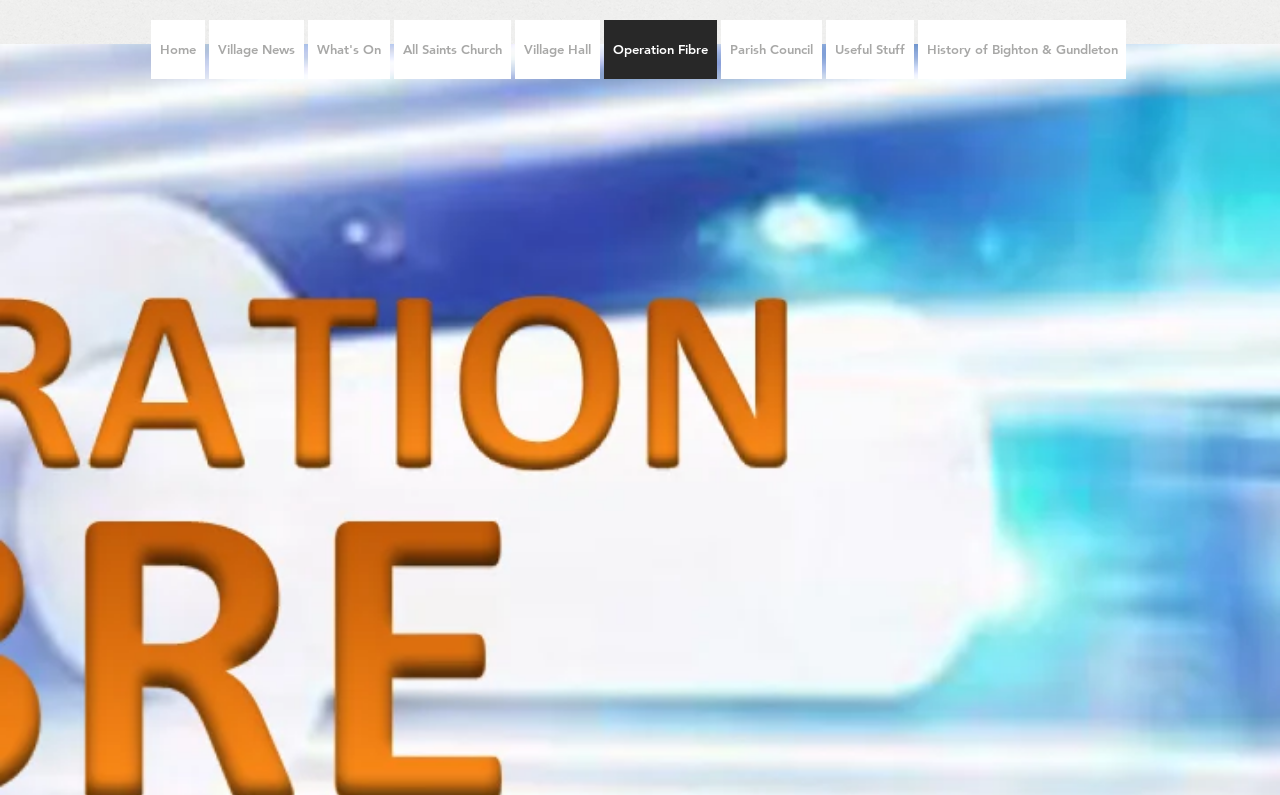Use the details in the image to answer the question thoroughly: 
What is the first menu item?

By examining the navigation menu, I found that the first link is 'Home', which is located at the top-left corner of the webpage.